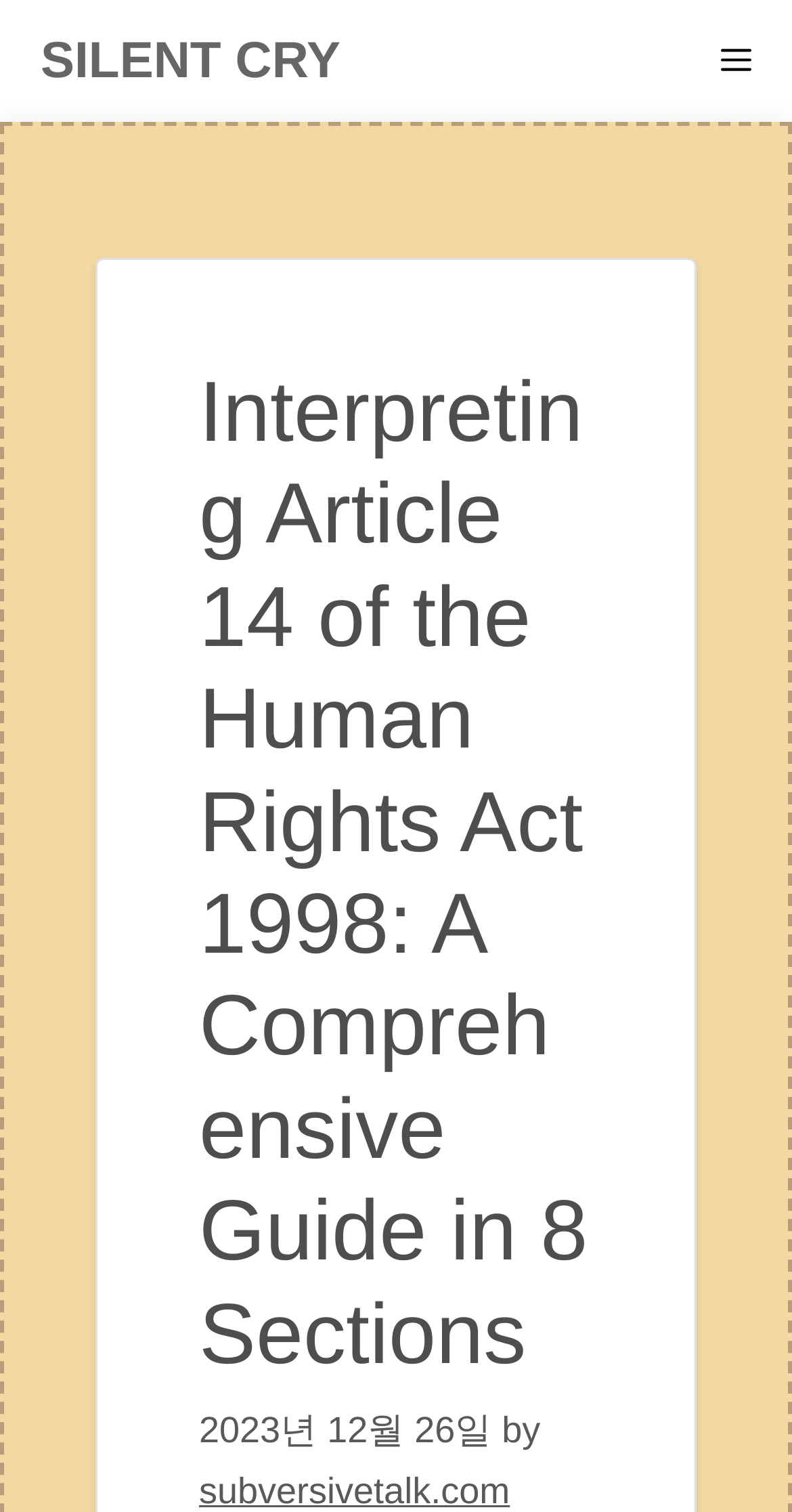What is the date of the article?
Examine the image and give a concise answer in one word or a short phrase.

2023년 12월 26일